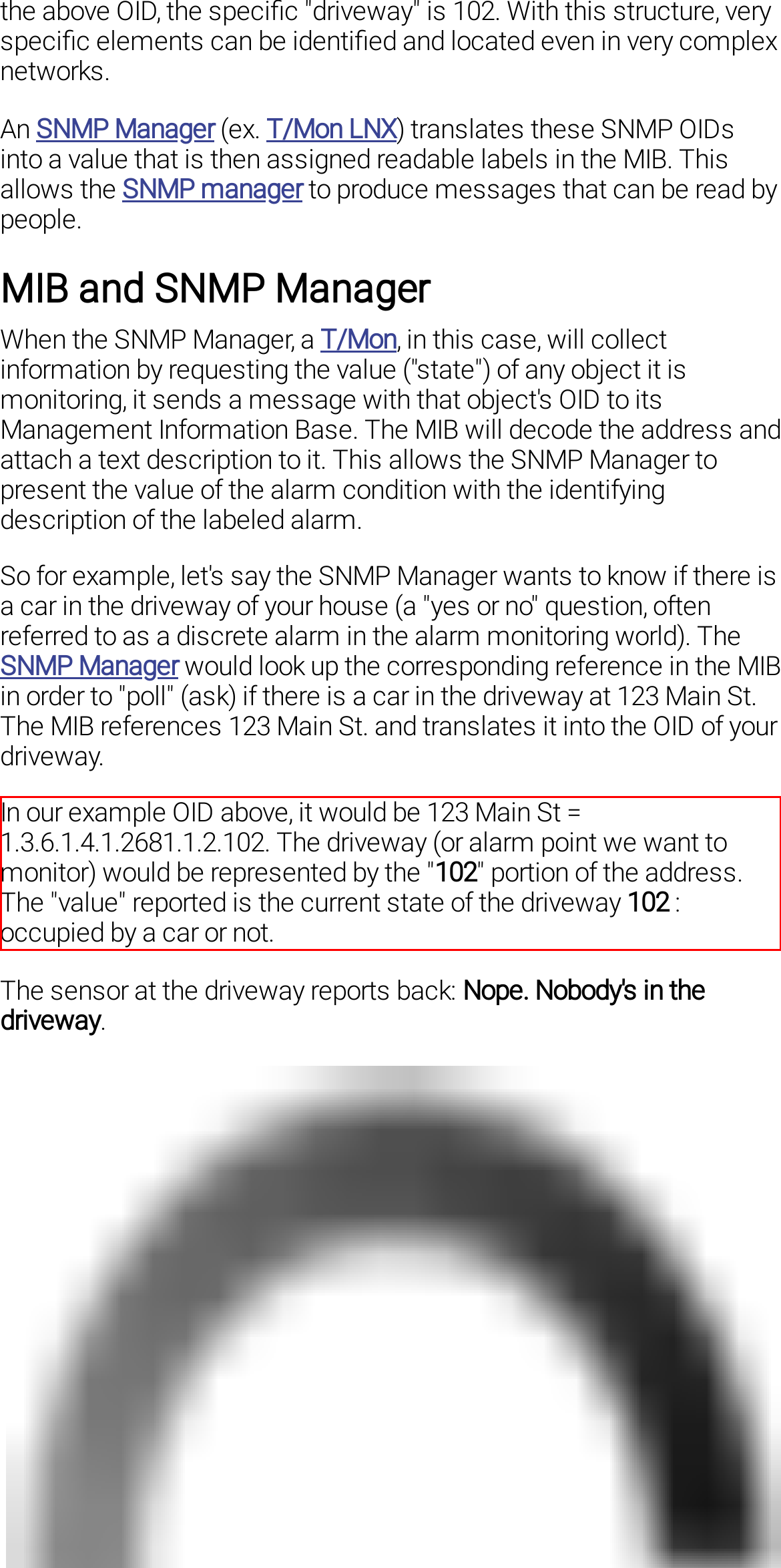Within the screenshot of a webpage, identify the red bounding box and perform OCR to capture the text content it contains.

In our example OID above, it would be 123 Main St = 1.3.6.1.4.1.2681.1.2.102. The driveway (or alarm point we want to monitor) would be represented by the "102" portion of the address. The "value" reported is the current state of the driveway 102 : occupied by a car or not.